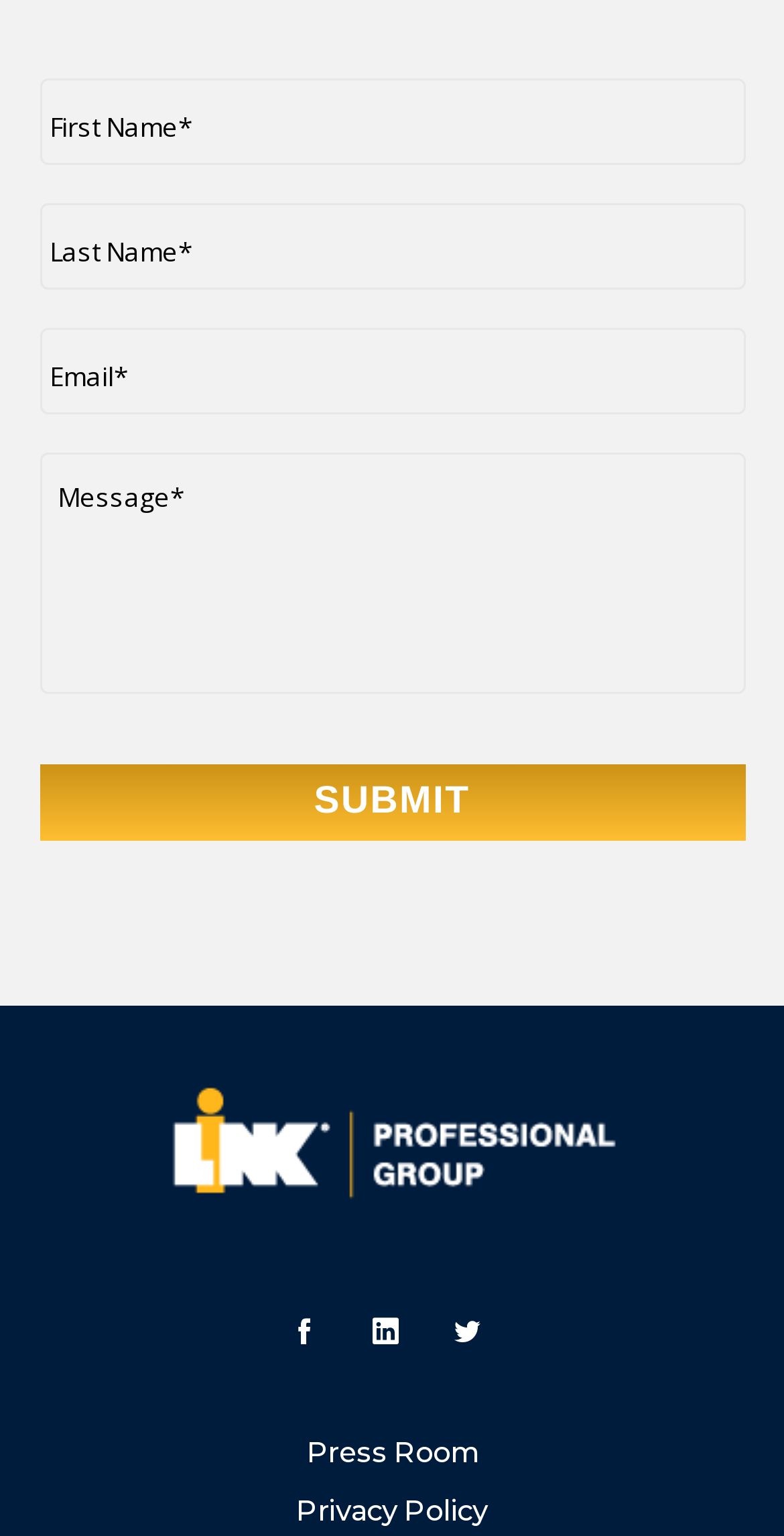What is the last field to fill in the form?
Please craft a detailed and exhaustive response to the question.

The last field to fill in the form is 'Message' because it is the last input field with a label 'Message*' and it is required. It is also positioned below the 'Email' field in the form.